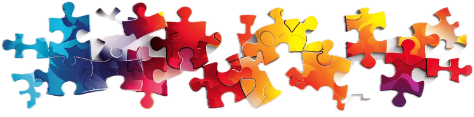Detail everything you observe in the image.

The image features a vibrant, abstract arrangement of jigsaw puzzle pieces, showcasing an array of colors including blues, reds, yellows, and hints of purple. These interlocking pieces are presented in a dynamic pattern that suggests movement and complexity, symbolizing the intricate connections and combined efforts involved in various processes. This visual metaphor aligns well with the concept of a custodian, as it reflects the idea of holding, protecting, or managing diverse elements—whether they are tangible assets or intangible information—much like the individual pieces of a puzzle that contribute to a larger picture. The image serves as a compelling representation of the role custodians play in maintaining order and integrity within the contexts they oversee.